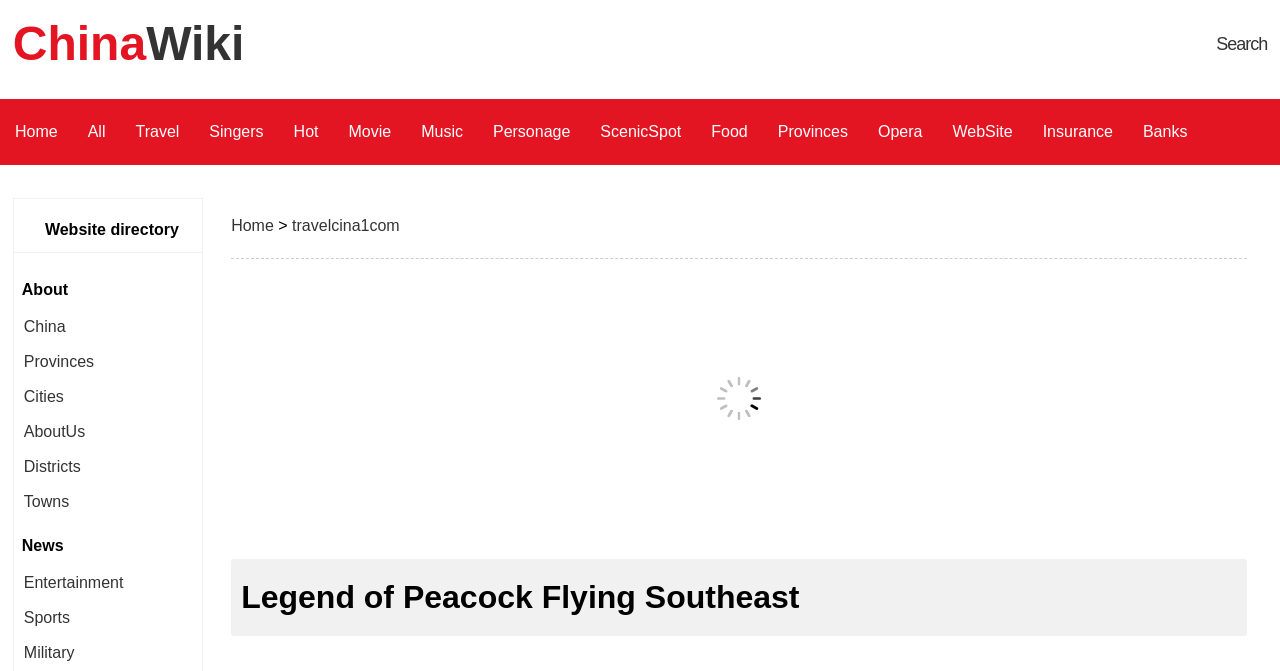Determine the bounding box coordinates of the region to click in order to accomplish the following instruction: "search for something". Provide the coordinates as four float numbers between 0 and 1, specifically [left, top, right, bottom].

[0.95, 0.051, 0.99, 0.08]